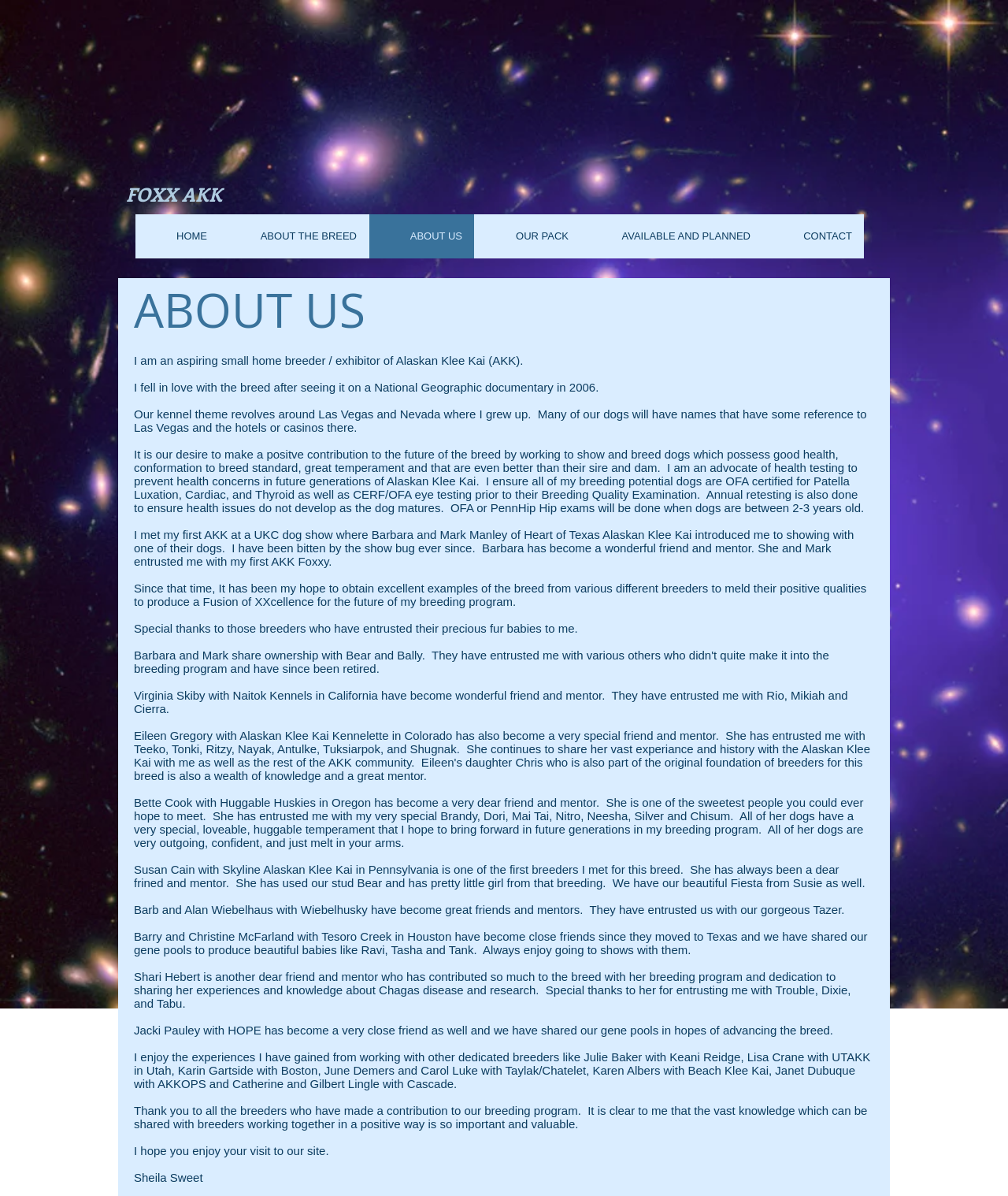Please provide a one-word or phrase answer to the question: 
What health tests are done on breeding dogs?

OFA, PennHip, CERF/OFA eye testing